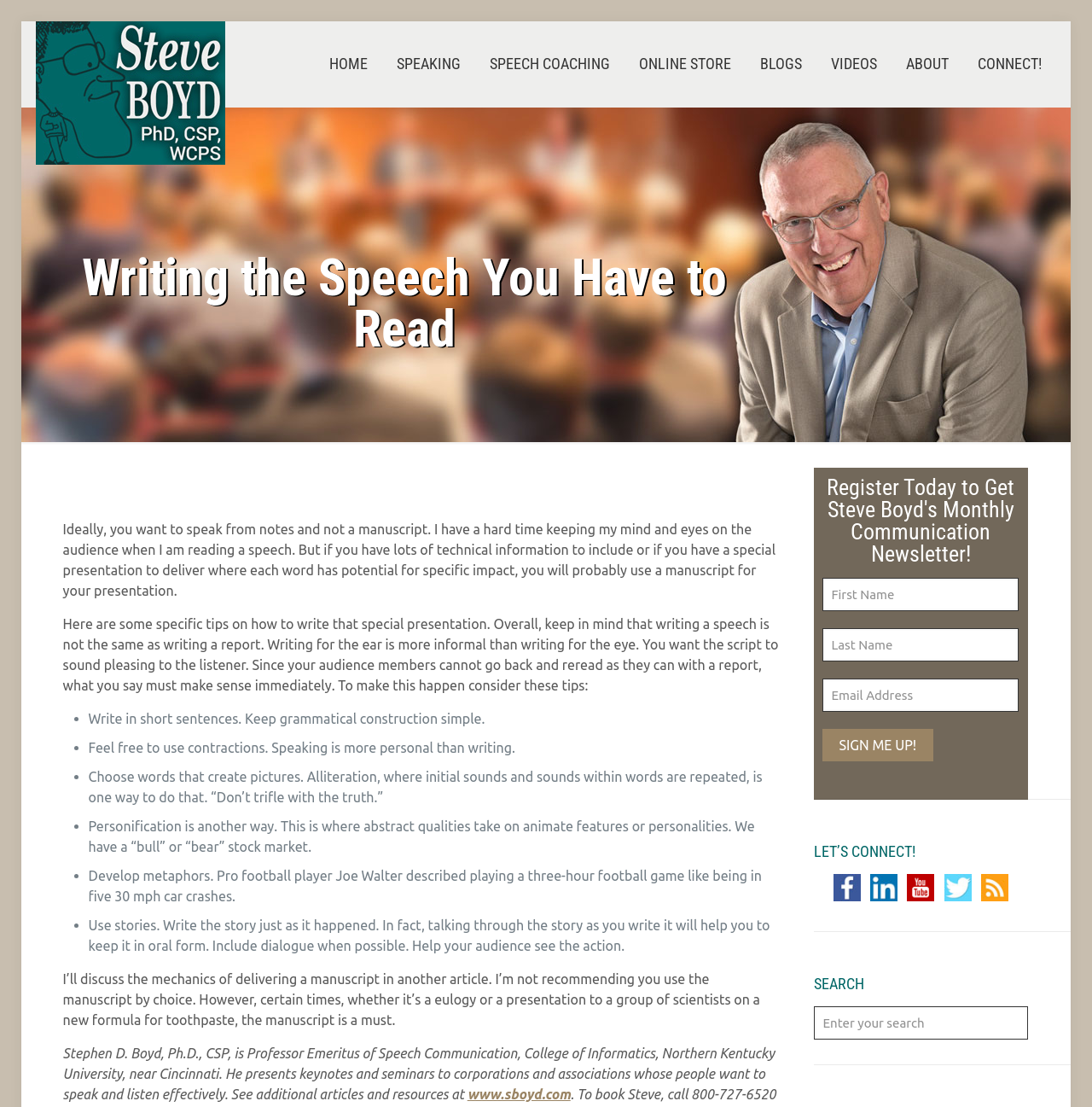Locate the bounding box coordinates of the clickable area needed to fulfill the instruction: "Connect with Steve Boyd on Facebook".

[0.763, 0.803, 0.788, 0.816]